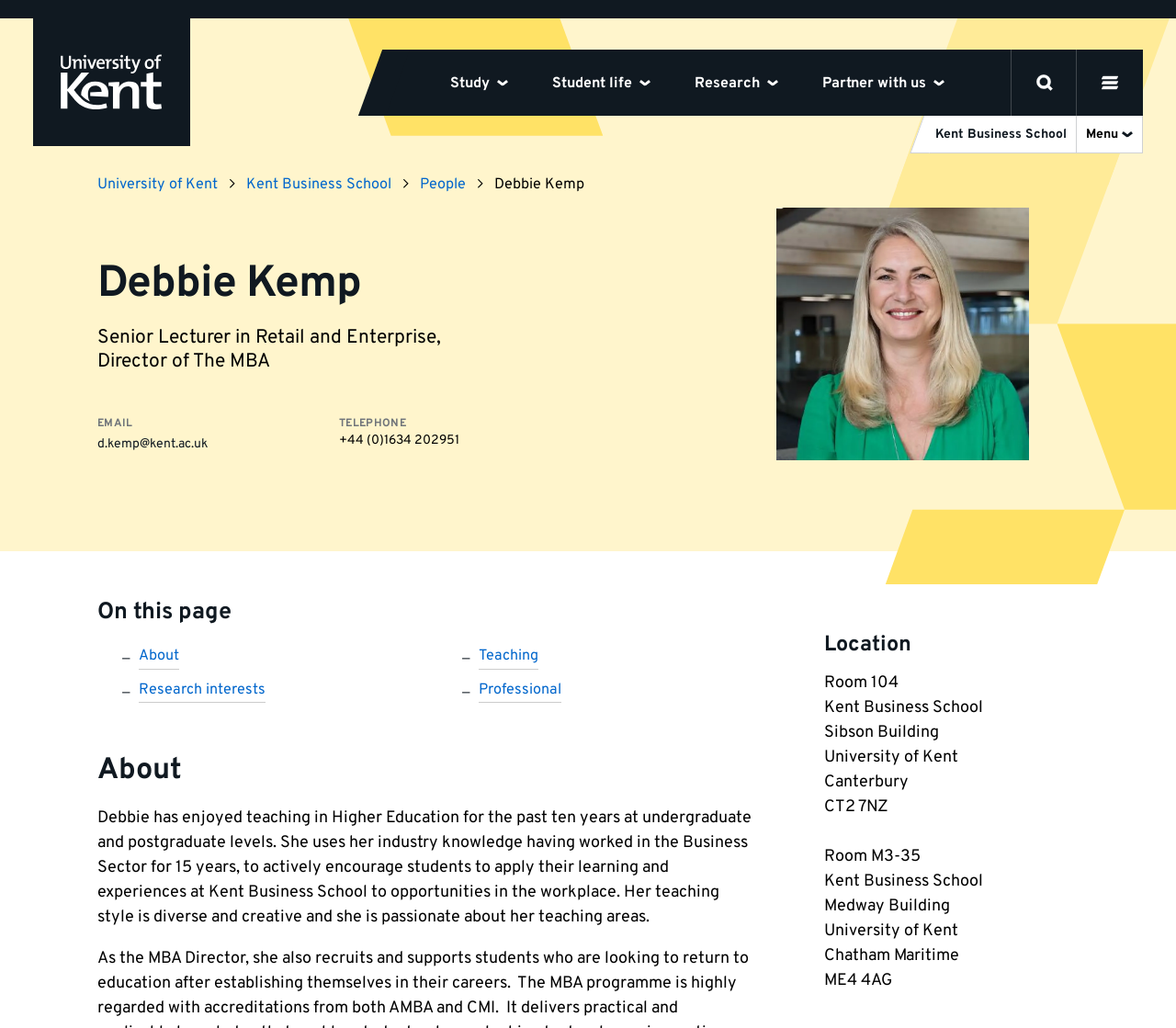From the element description Research, predict the bounding box coordinates of the UI element. The coordinates must be specified in the format (top-left x, top-left y, bottom-right x, bottom-right y) and should be within the 0 to 1 range.

[0.572, 0.048, 0.68, 0.112]